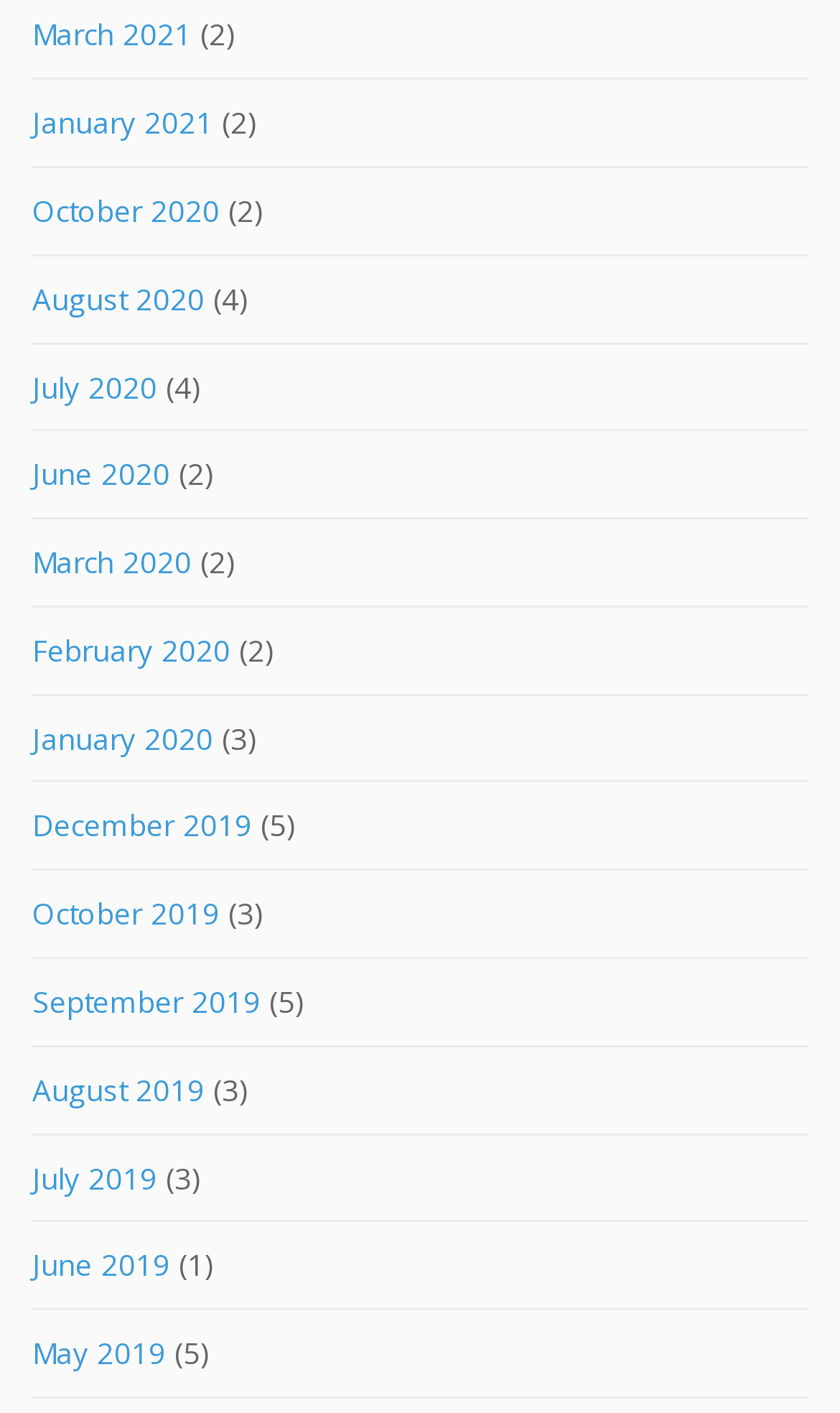Pinpoint the bounding box coordinates of the clickable element to carry out the following instruction: "View August 2020."

[0.038, 0.172, 0.244, 0.25]